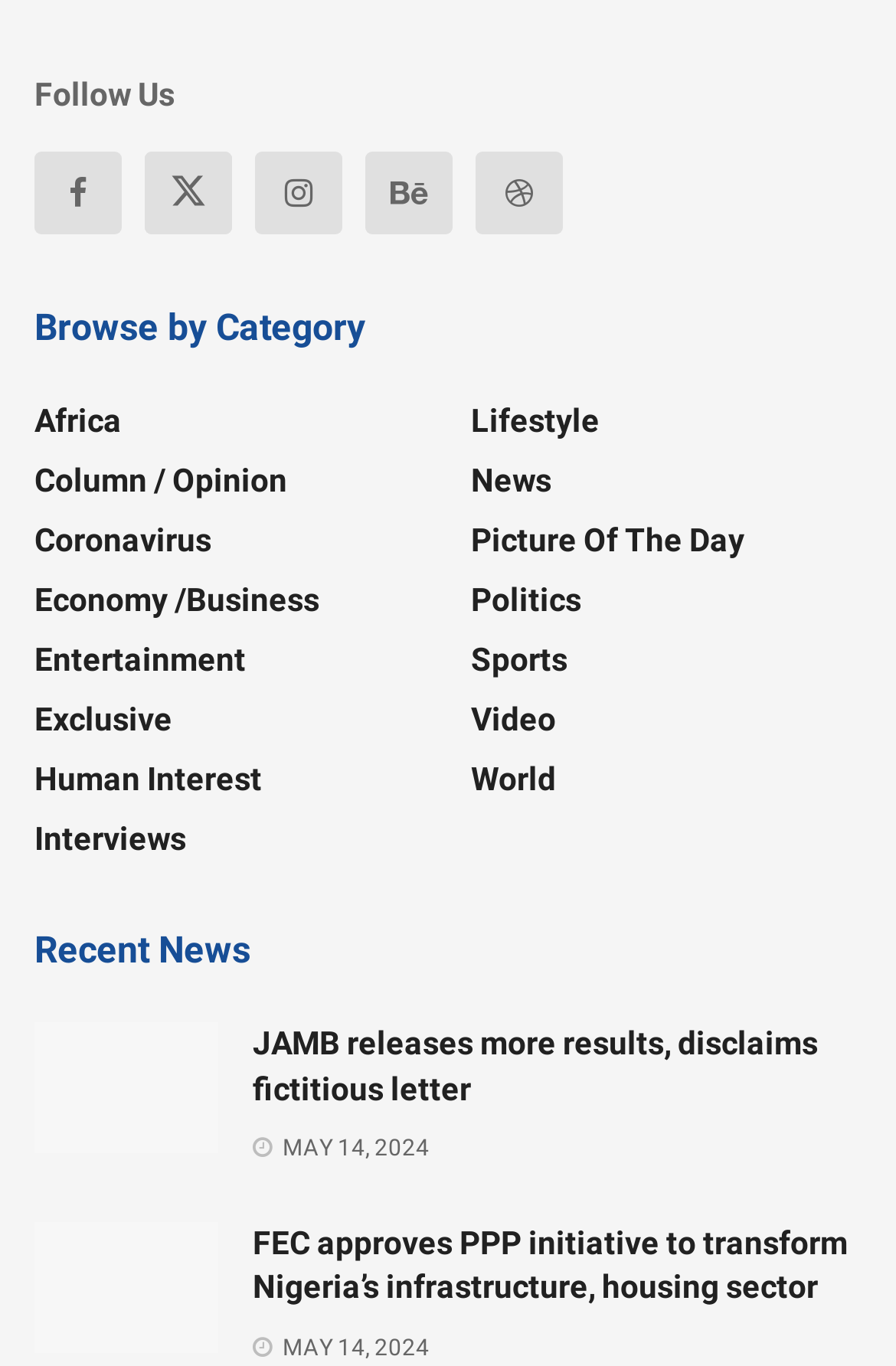Determine the bounding box coordinates for the area you should click to complete the following instruction: "Browse news by category".

[0.038, 0.222, 0.962, 0.26]